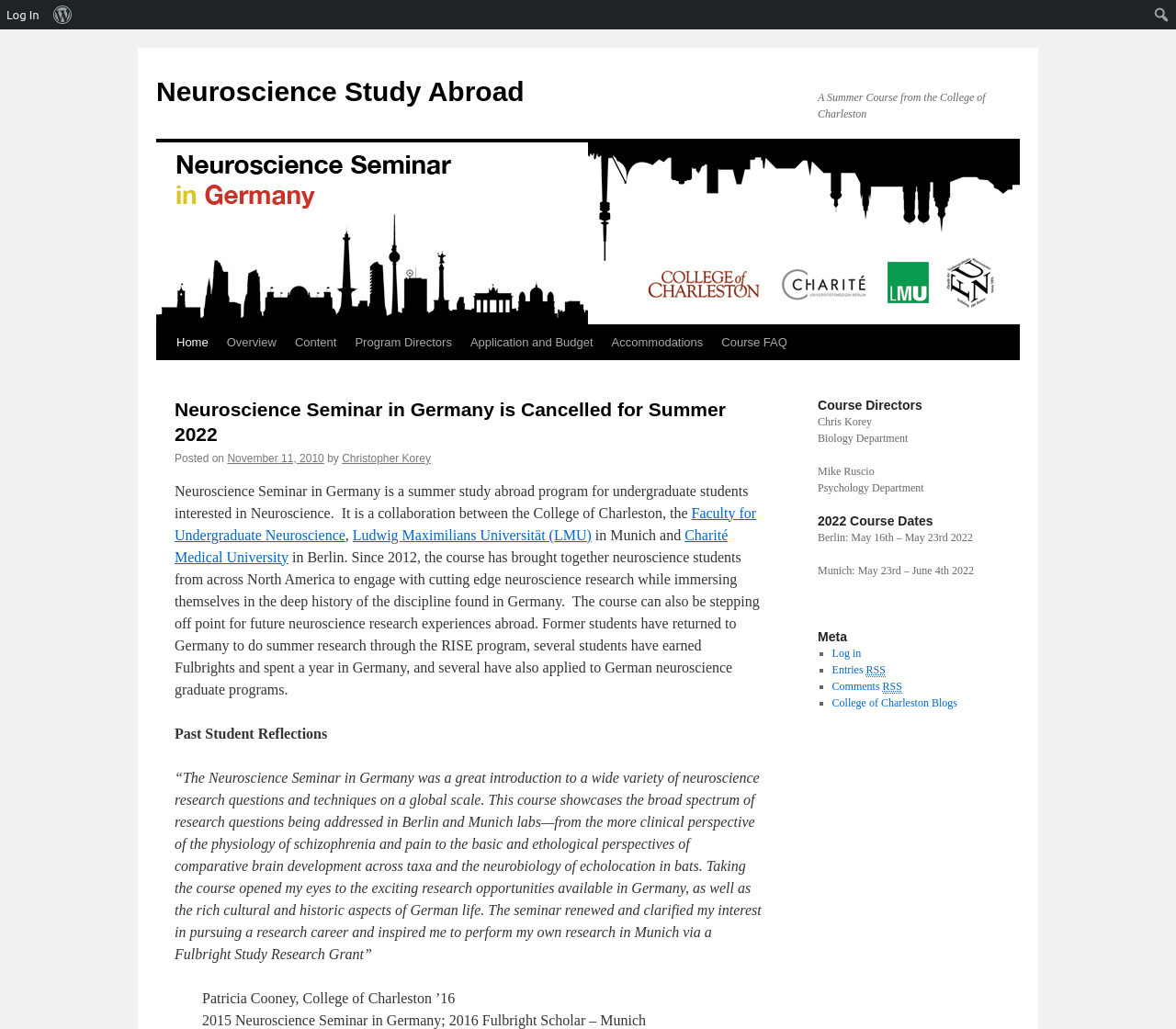Describe all the significant parts and information present on the webpage.

This webpage is about a summer course in neuroscience study abroad program from the College of Charleston. At the top right corner, there are three links: "Log In", "About WordPress", and a search box. Below these links, there is a heading "Neuroscience Study Abroad" followed by a link with the same text and an image. 

To the right of the image, there is a paragraph of text describing the course. Below this, there are several links to different sections of the course, including "Home", "Overview", "Content", "Program Directors", "Application and Budget", "Accommodations", and "Course FAQ". 

Further down, there is a heading "Neuroscience Seminar in Germany is Cancelled for Summer 2022" followed by a link with the same text. Below this, there is a paragraph of text describing the course, including its collaboration with the College of Charleston, the Faculty for Undergraduate Neuroscience, Ludwig Maximilians Universität (LMU) in Munich, and Charité Medical University in Berlin. 

The webpage also includes a section with a heading "Past Student Reflections" featuring a quote from a former student, Patricia Cooney, who participated in the course and later received a Fulbright Study Research Grant. 

On the right side of the webpage, there are three sections: "Course Directors" listing Chris Korey and Mike Ruscio, "2022 Course Dates" specifying the dates for Berlin and Munich, and "Meta" with links to log in, entries RSS, comments RSS, and College of Charleston Blogs.